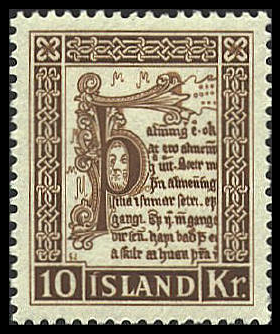Give a one-word or short-phrase answer to the following question: 
What language is used in the background inscriptions?

Icelandic